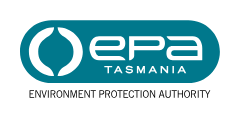What is the role of the EPA in Tasmania?
Using the image, provide a detailed and thorough answer to the question.

The logo reflects a professional and approachable identity, representing the EPA's role as an independent statutory body focused on sustainable development and environmental stewardship in Tasmania, which suggests that the EPA plays a crucial role in environmental regulation and protection in the region.